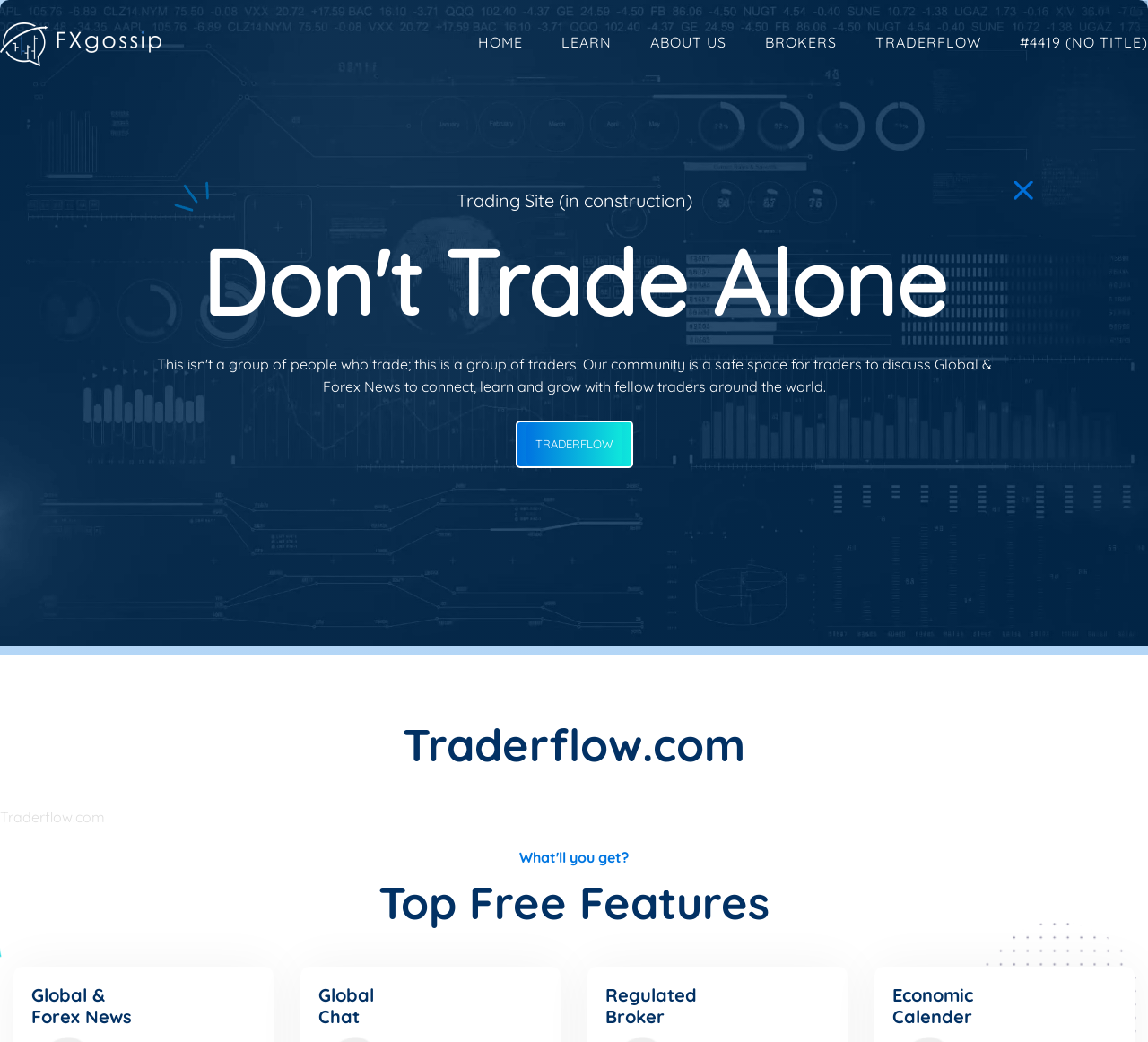Respond with a single word or phrase for the following question: 
What is the purpose of the TRADERFLOW button?

To connect to TRADERFLOW